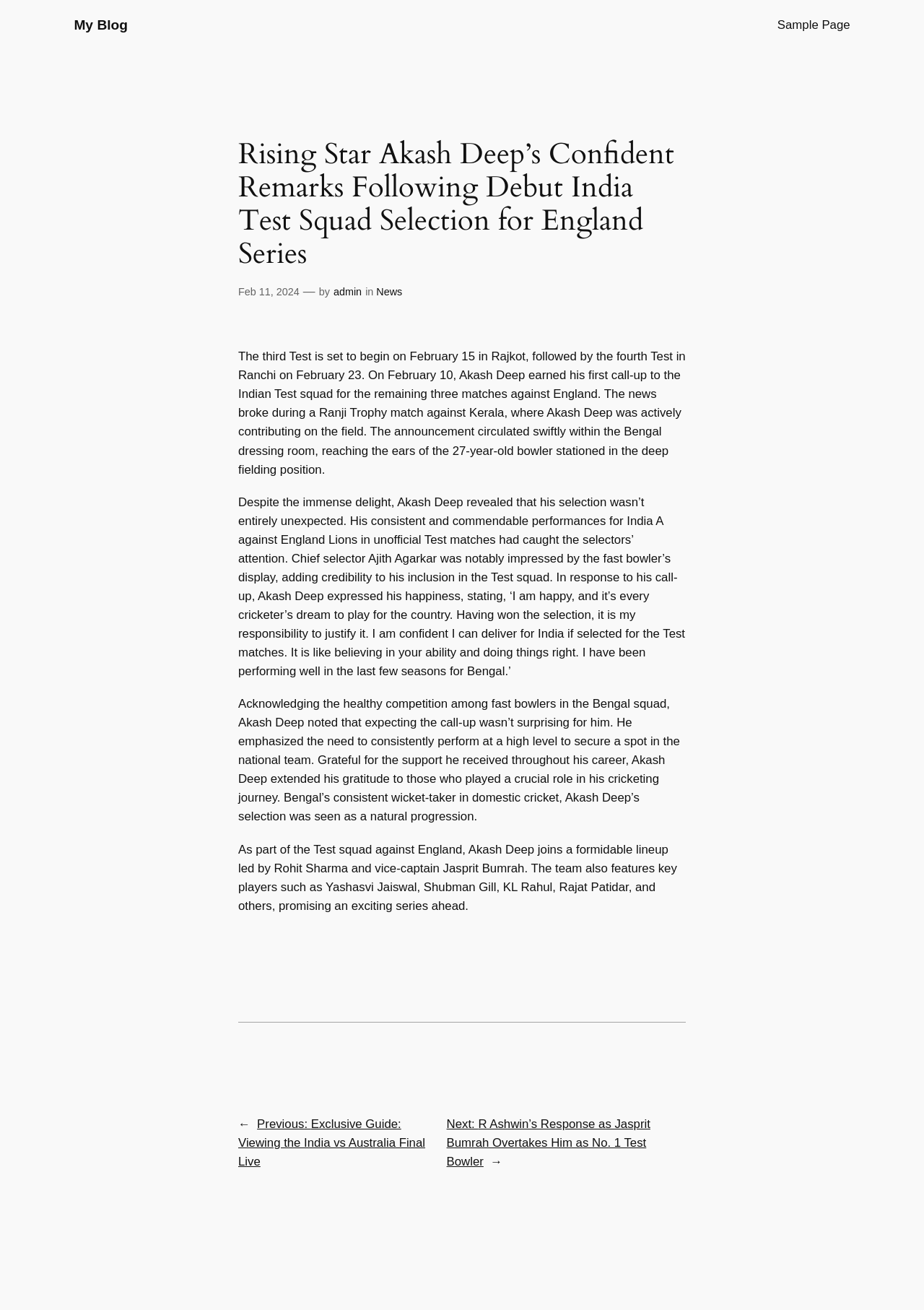Given the element description "News", identify the bounding box of the corresponding UI element.

[0.407, 0.218, 0.435, 0.227]